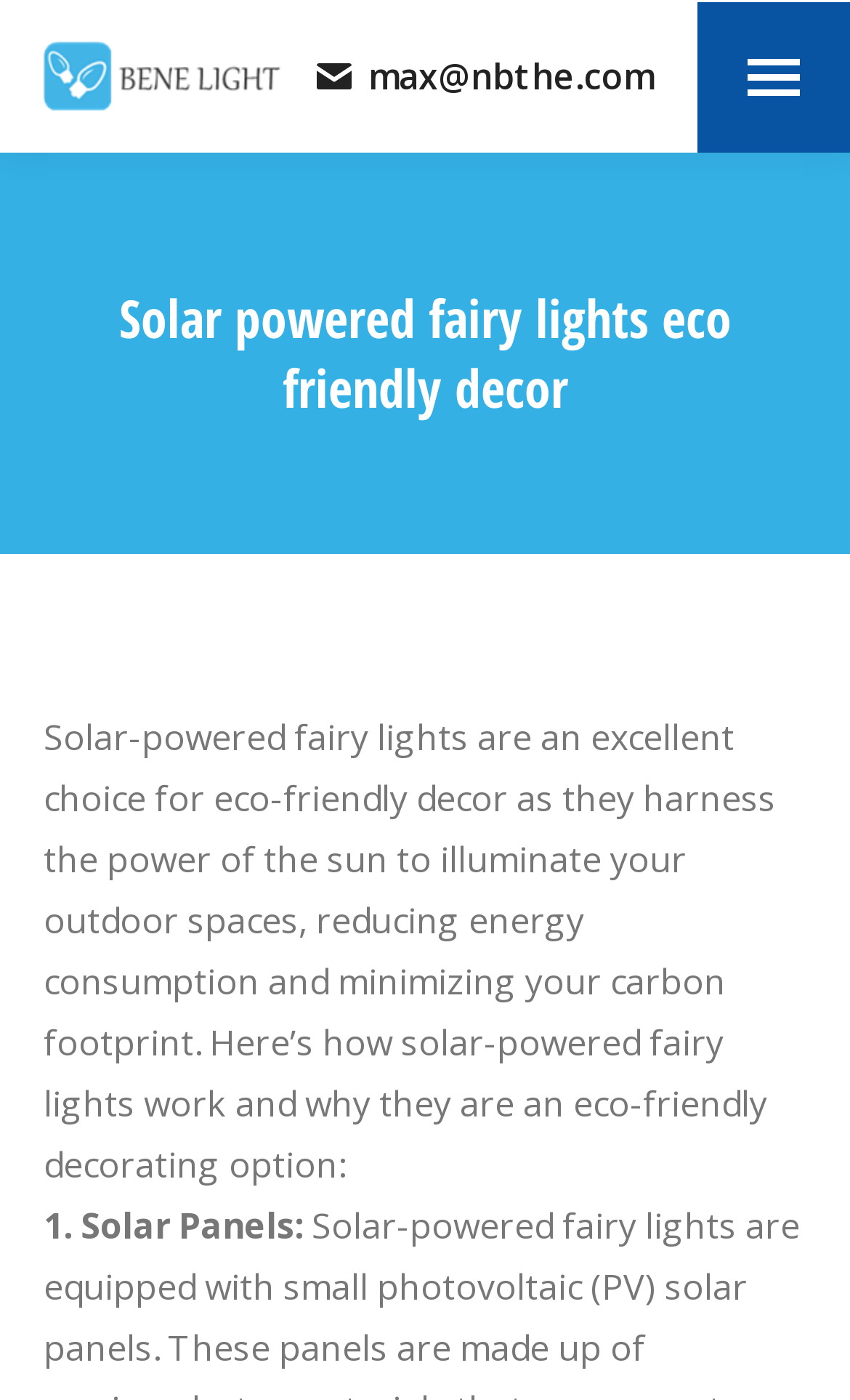Can you give a comprehensive explanation to the question given the content of the image?
What is the current page location indicated by?

I found the current page location indicator by looking at the static text element with the content 'You are here:' located at the coordinates [0.5, 0.307, 0.756, 0.341].